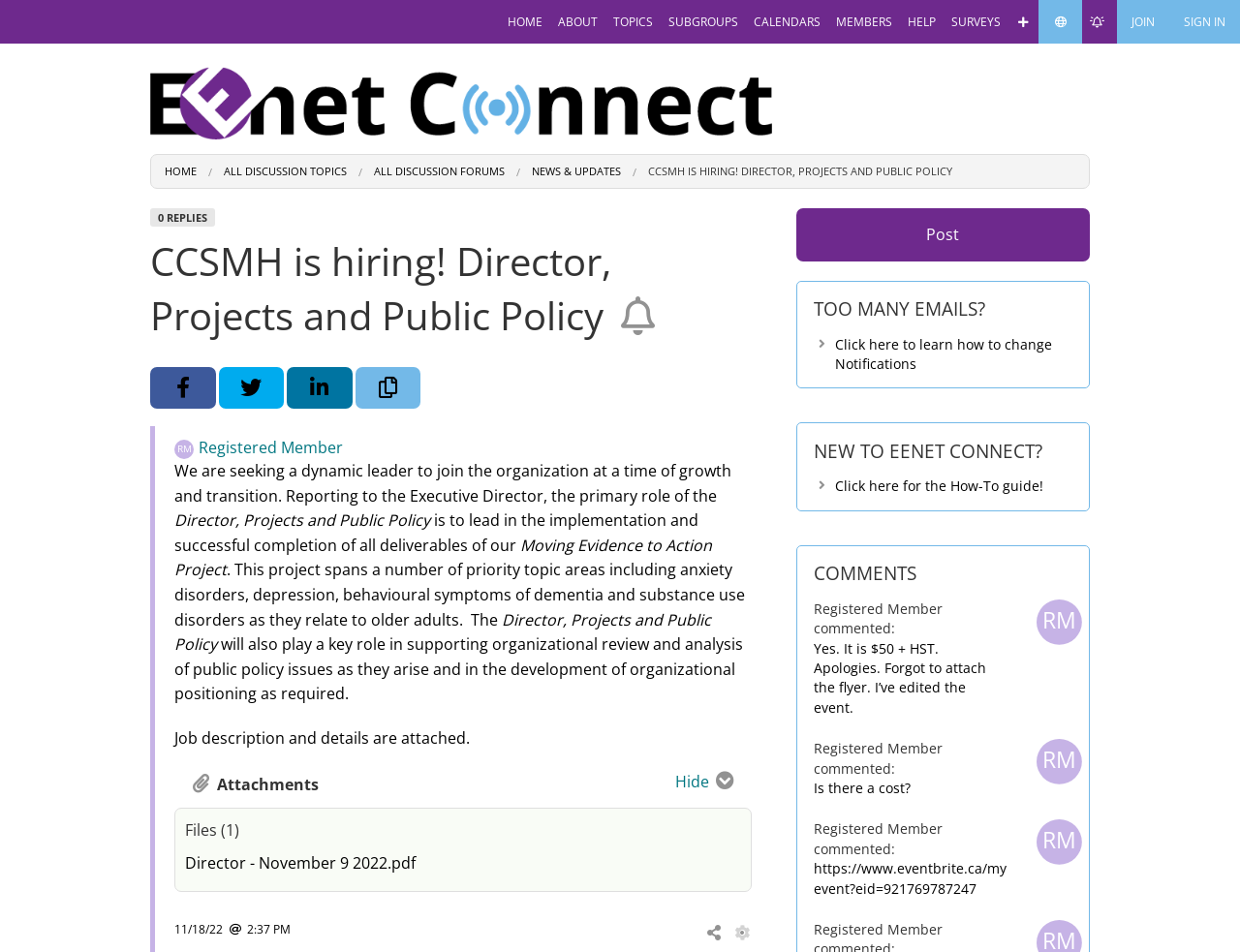Please give the bounding box coordinates of the area that should be clicked to fulfill the following instruction: "Download the attachment". The coordinates should be in the format of four float numbers from 0 to 1, i.e., [left, top, right, bottom].

[0.149, 0.895, 0.335, 0.918]